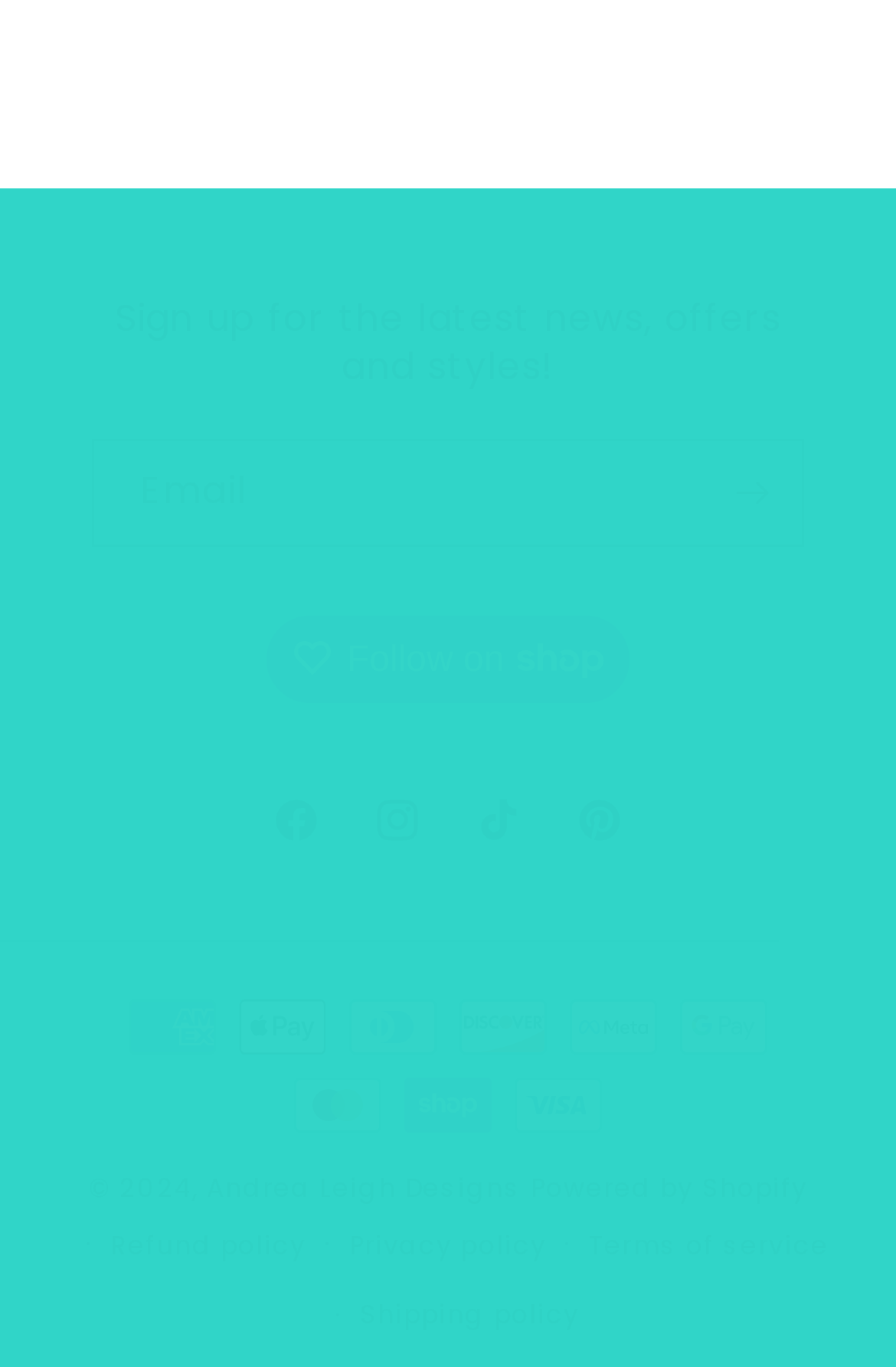Please identify the bounding box coordinates of the element's region that needs to be clicked to fulfill the following instruction: "Visit Facebook page". The bounding box coordinates should consist of four float numbers between 0 and 1, i.e., [left, top, right, bottom].

[0.274, 0.563, 0.387, 0.637]